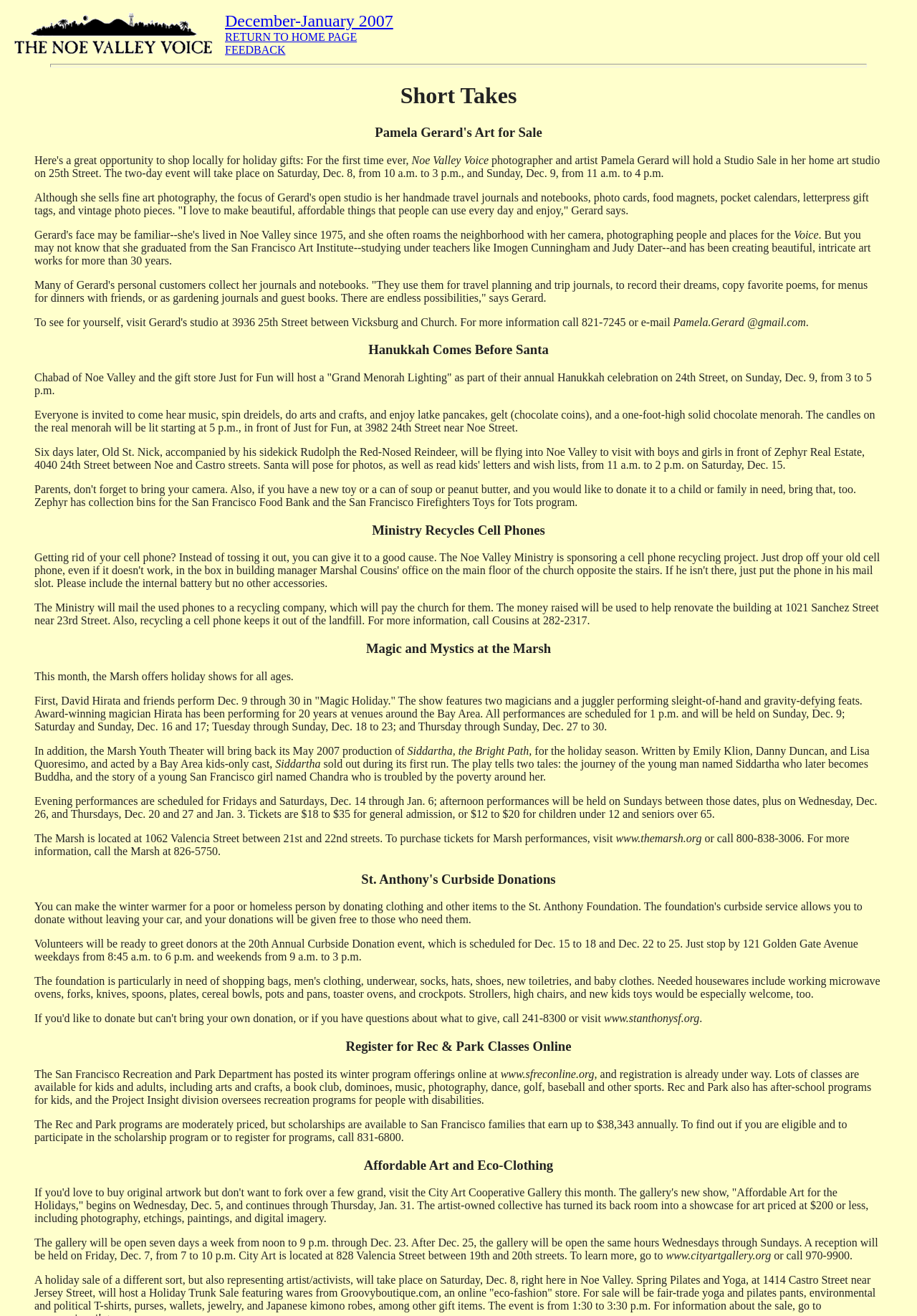Using the provided element description "Use necessary cookies only", determine the bounding box coordinates of the UI element.

None